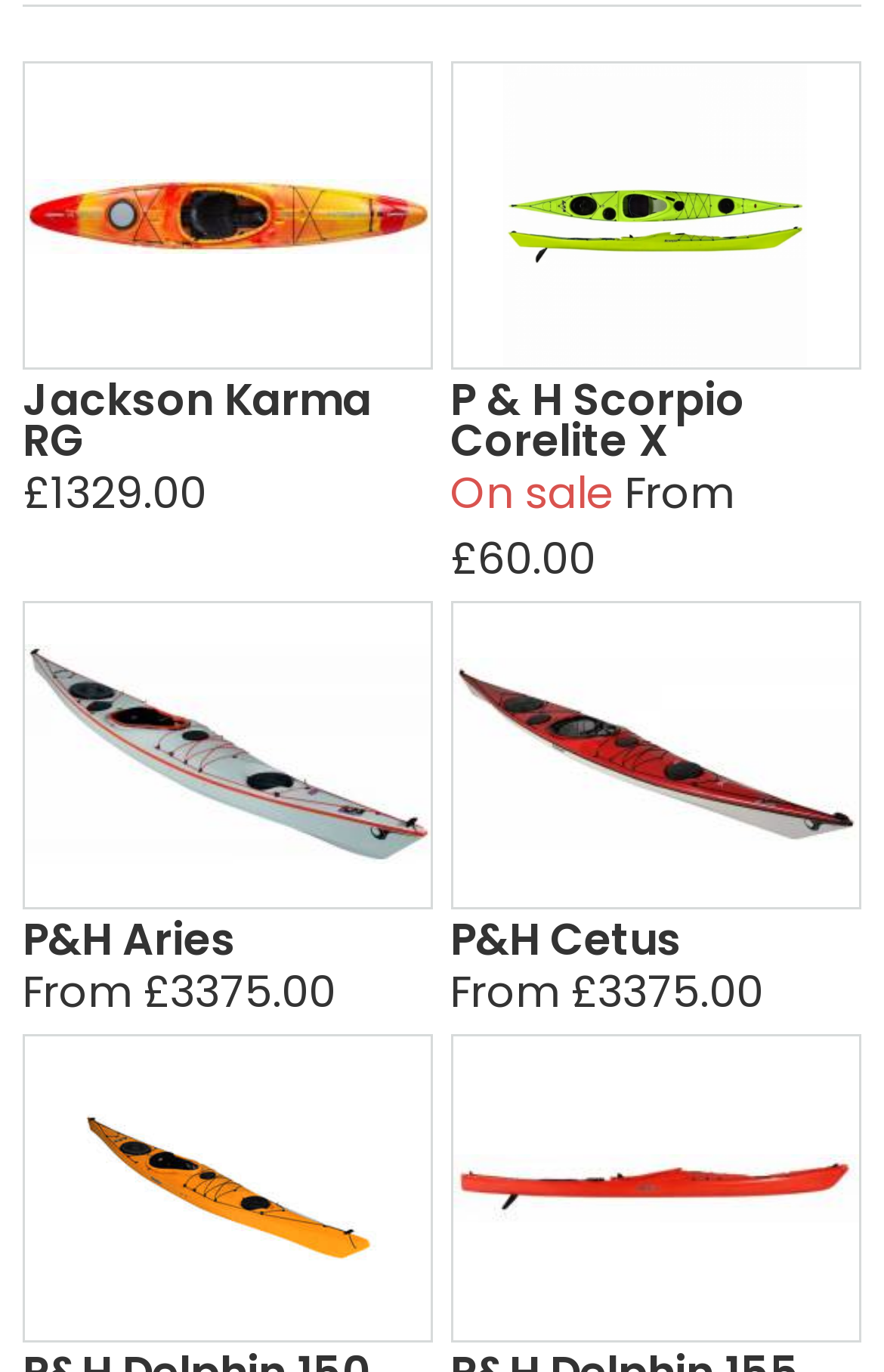Kindly provide the bounding box coordinates of the section you need to click on to fulfill the given instruction: "View Jackson Karma RG product".

[0.028, 0.047, 0.488, 0.268]